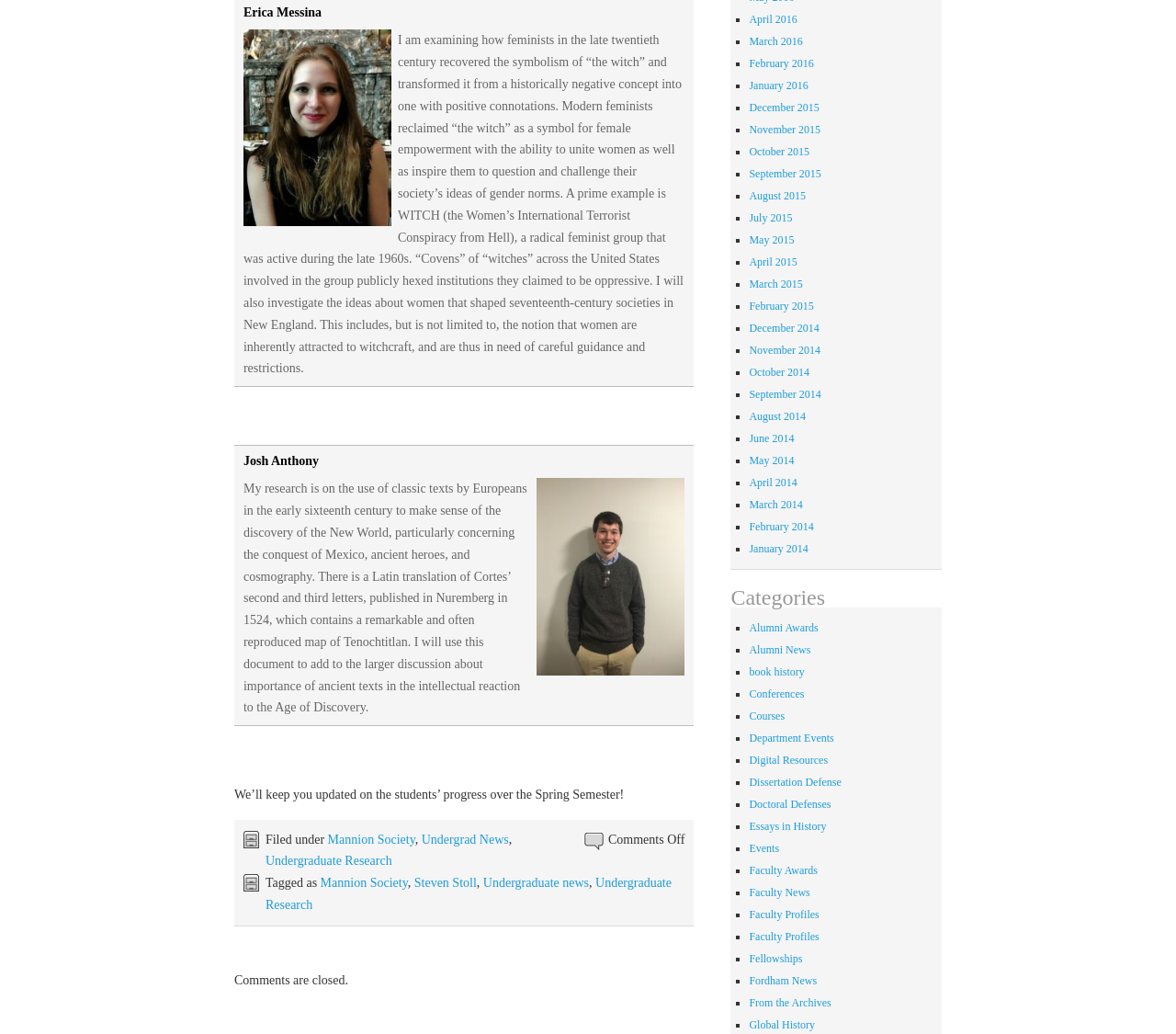Answer with a single word or phrase: 
How many links are there in the 'Categories' section?

3